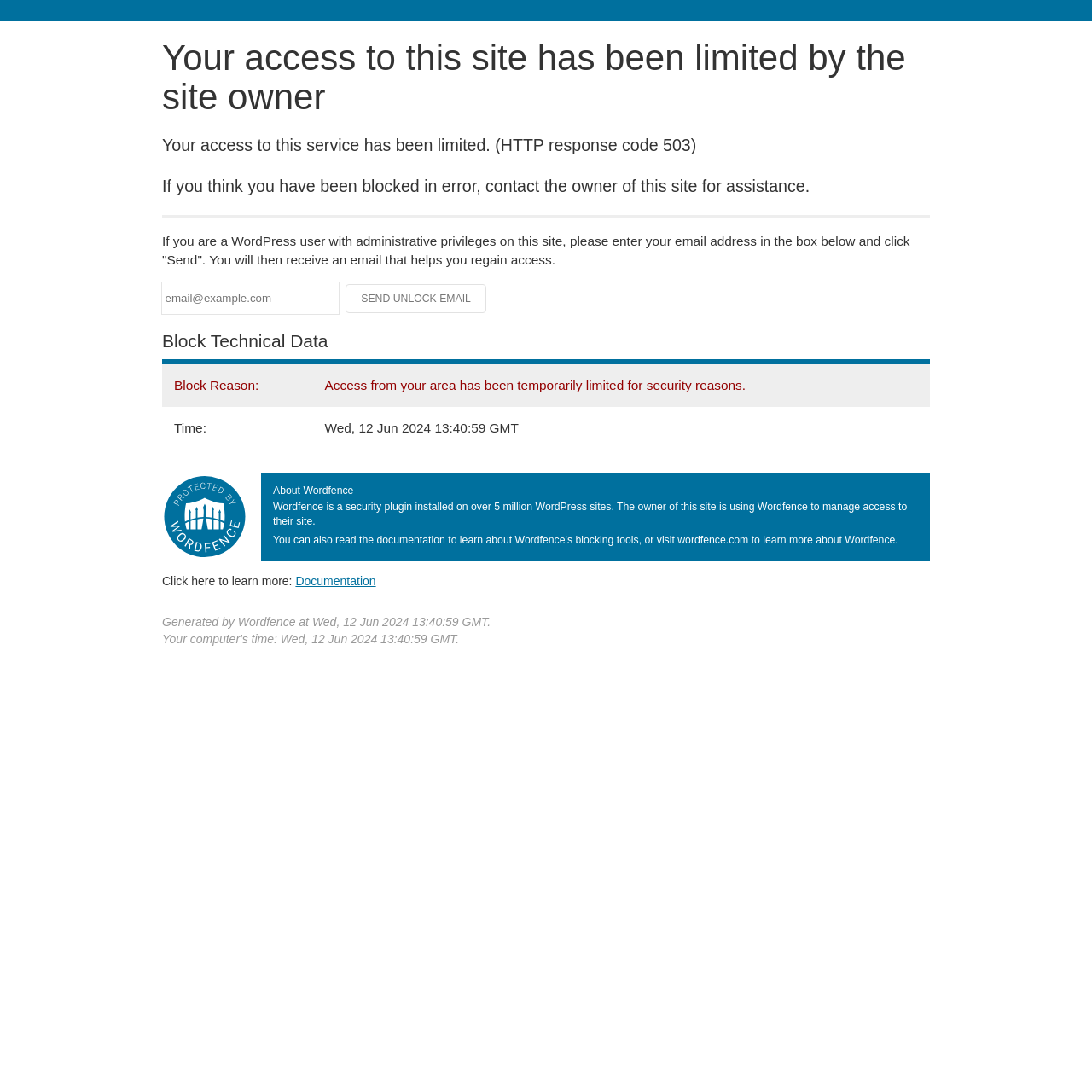Please provide a detailed answer to the question below based on the screenshot: 
What is the purpose of the email address input field?

The email address input field is provided to allow the user to enter their email address and receive an email that helps them regain access to the site, as mentioned in the text above the input field.